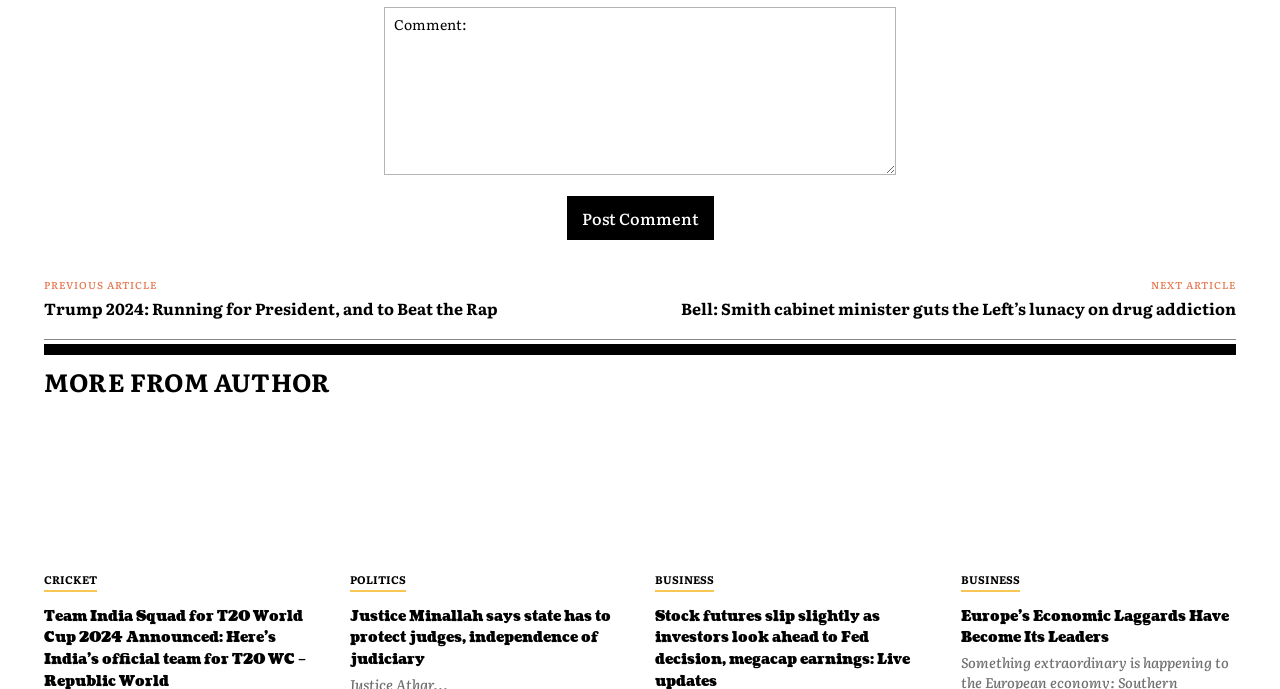Using the provided element description "parent_node: Comment: name="comment" placeholder="Comment:"", determine the bounding box coordinates of the UI element.

[0.3, 0.01, 0.7, 0.254]